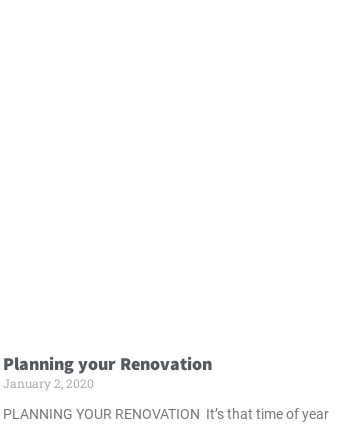What is the main topic of the content? From the image, respond with a single word or brief phrase.

Home renovation planning